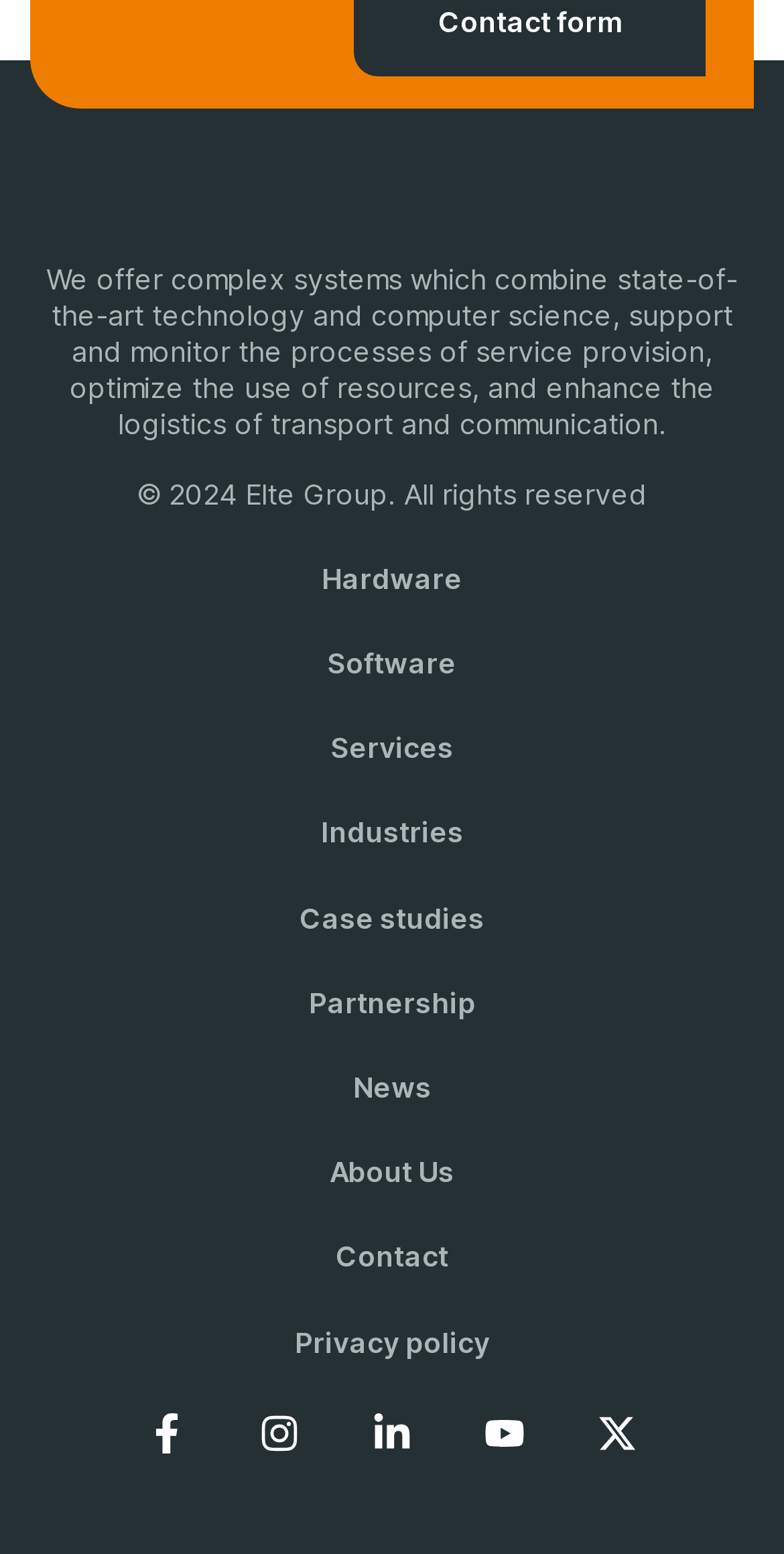Identify the bounding box for the given UI element using the description provided. Coordinates should be in the format (top-left x, top-left y, bottom-right x, bottom-right y) and must be between 0 and 1. Here is the description: Privacy policy

[0.038, 0.852, 0.962, 0.875]